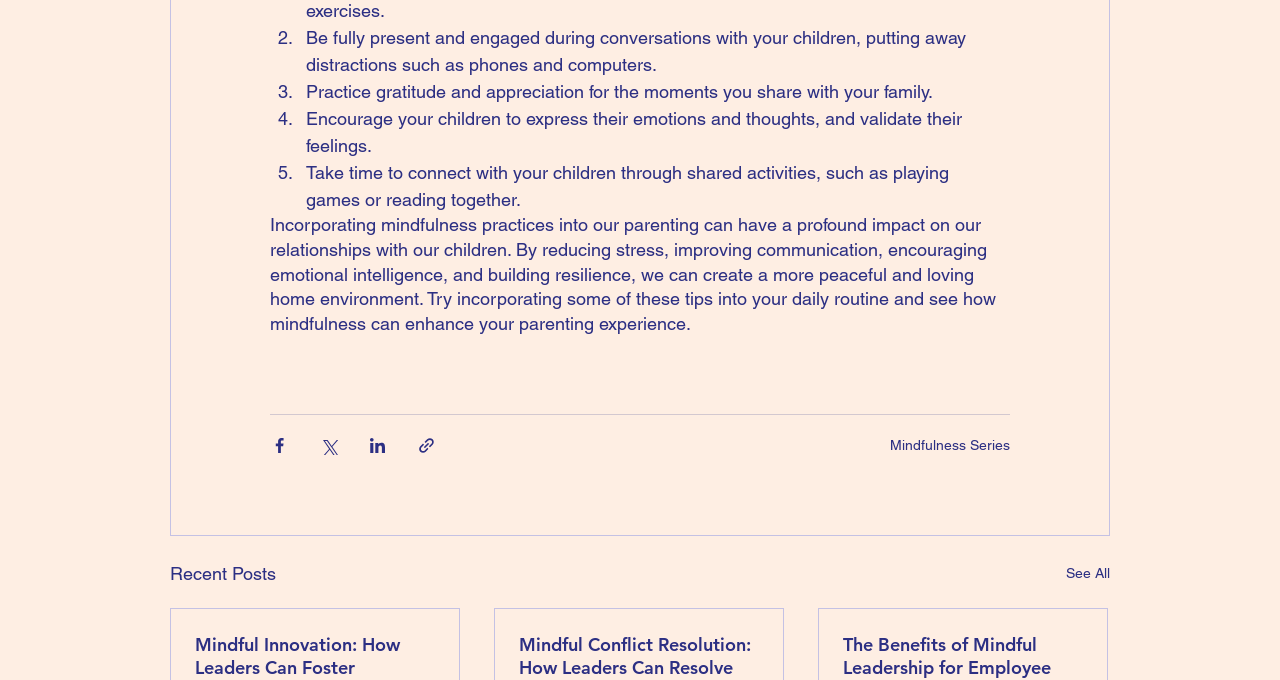What is the first tip for mindful parenting?
By examining the image, provide a one-word or phrase answer.

Be fully present